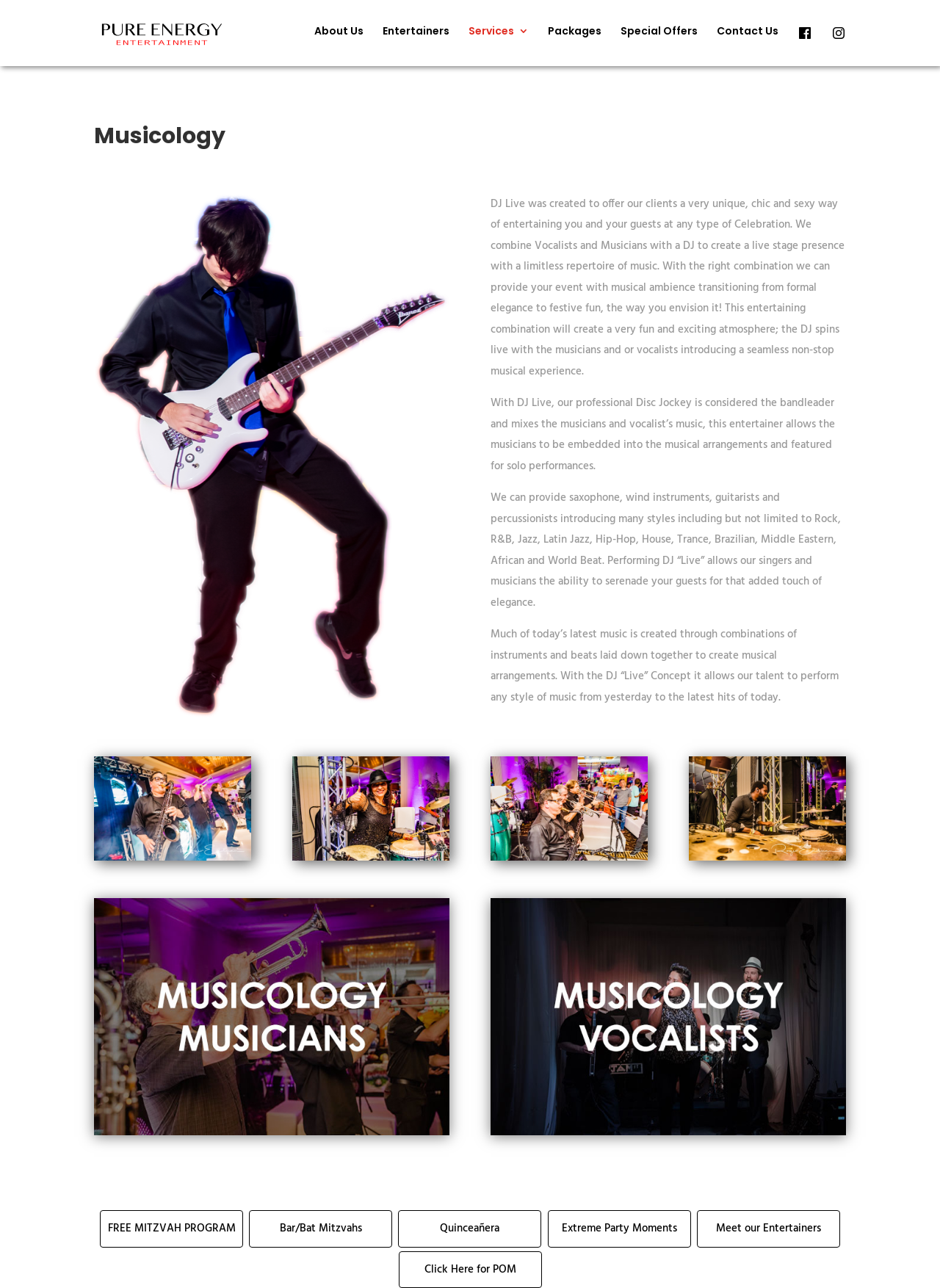What types of instruments can be provided for events?
Please provide a single word or phrase based on the screenshot.

Saxophone, guitar, percussion, etc.